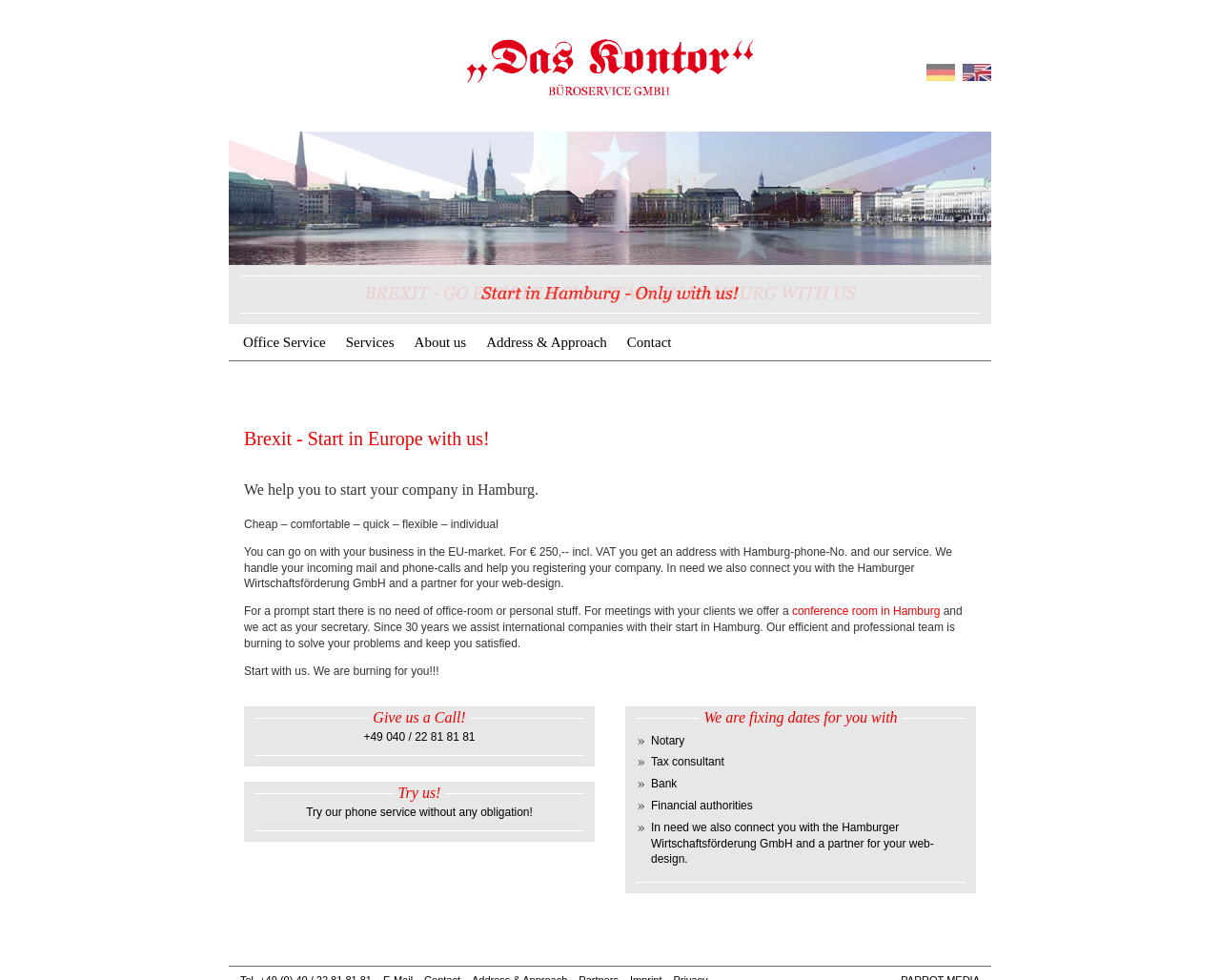Determine the bounding box coordinates for the clickable element to execute this instruction: "Click on the Facebook link". Provide the coordinates as four float numbers between 0 and 1, i.e., [left, top, right, bottom].

None